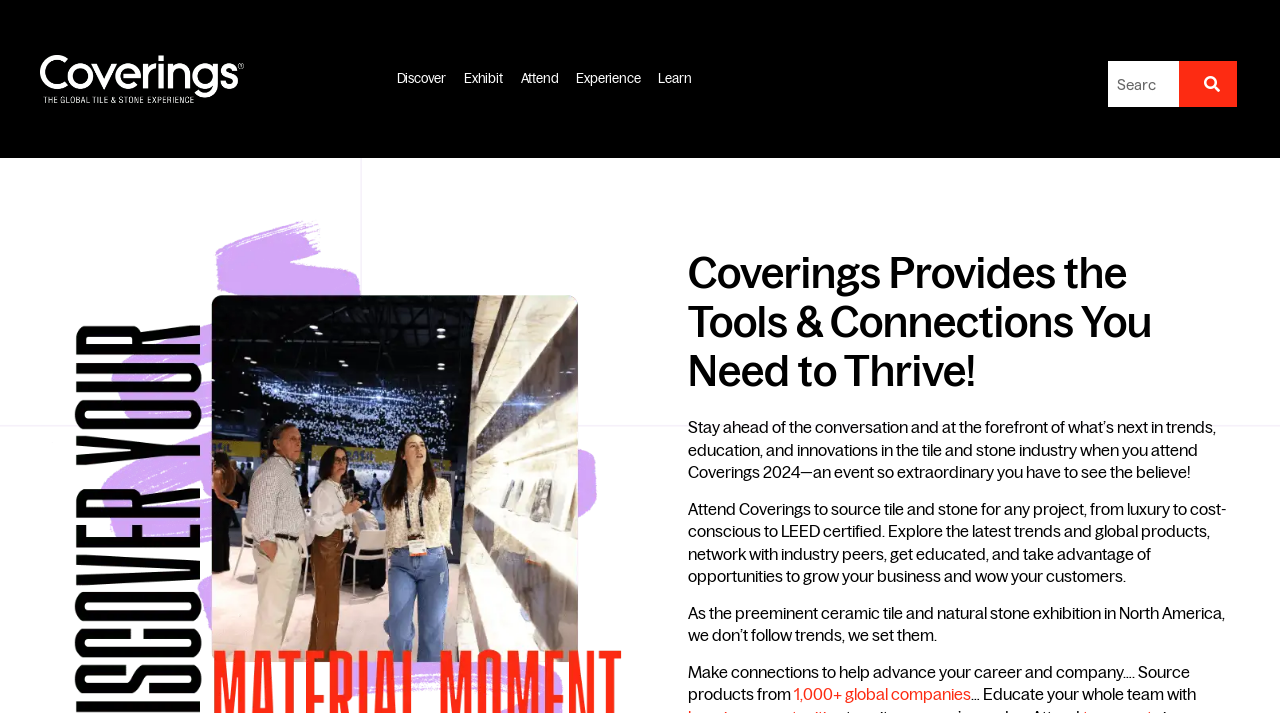Please identify the bounding box coordinates of the element's region that should be clicked to execute the following instruction: "Click on the NOMINATE button". The bounding box coordinates must be four float numbers between 0 and 1, i.e., [left, top, right, bottom].

None